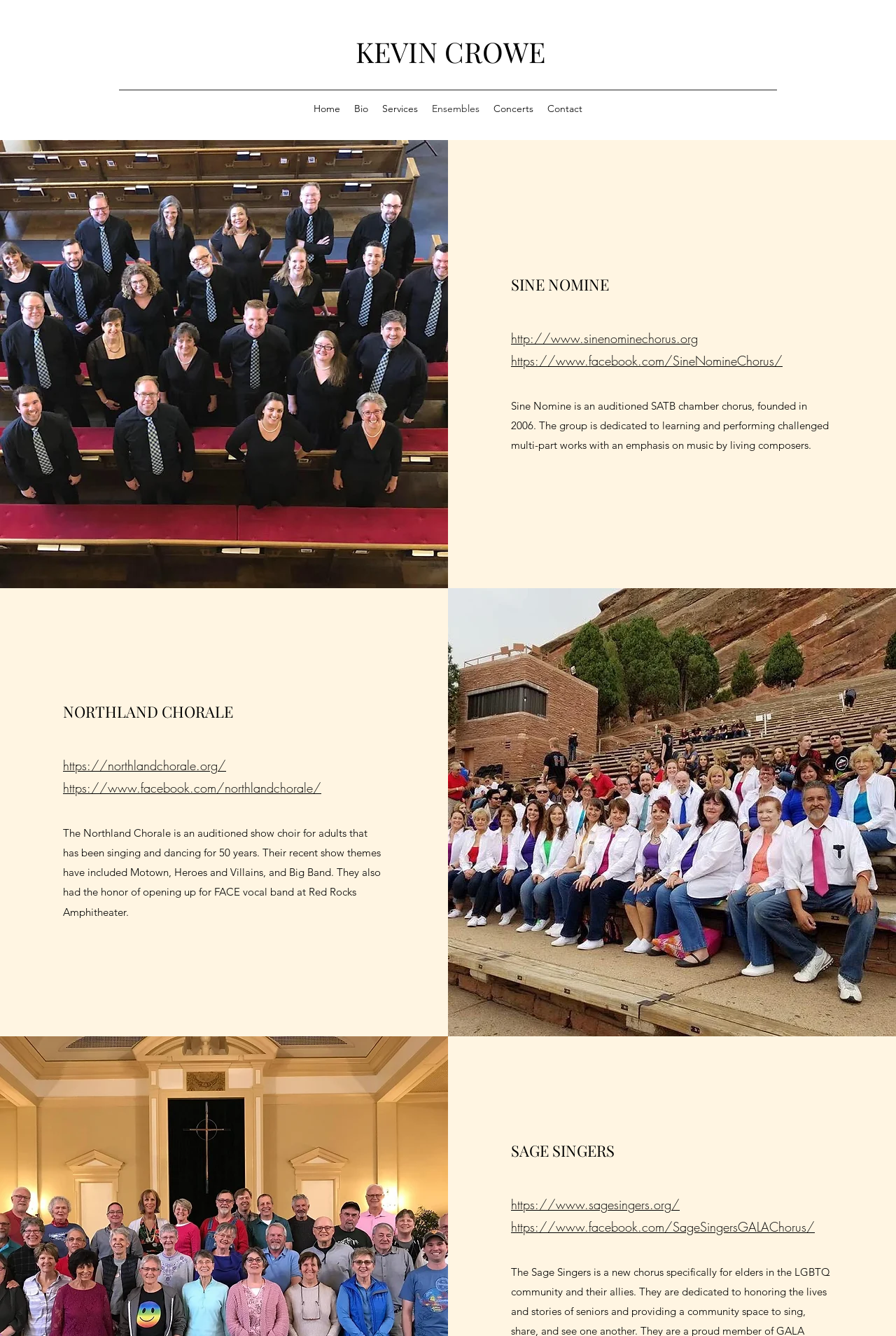Provide a brief response using a word or short phrase to this question:
What is the name of the image file associated with the SINE NOMINE ensemble?

sinenomine.jpg